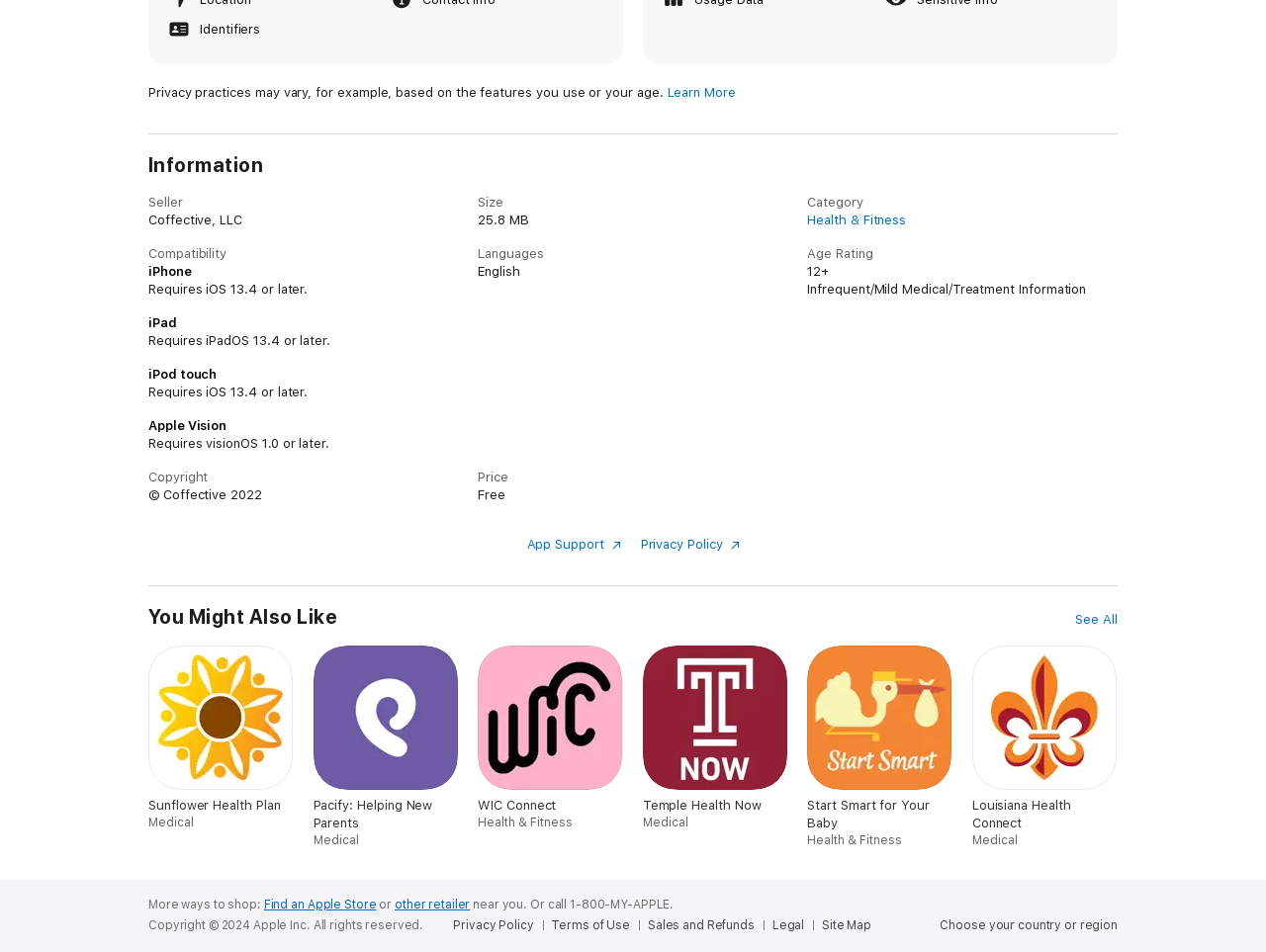Can you show the bounding box coordinates of the region to click on to complete the task described in the instruction: "Get Health & Fitness app"?

[0.638, 0.223, 0.716, 0.238]